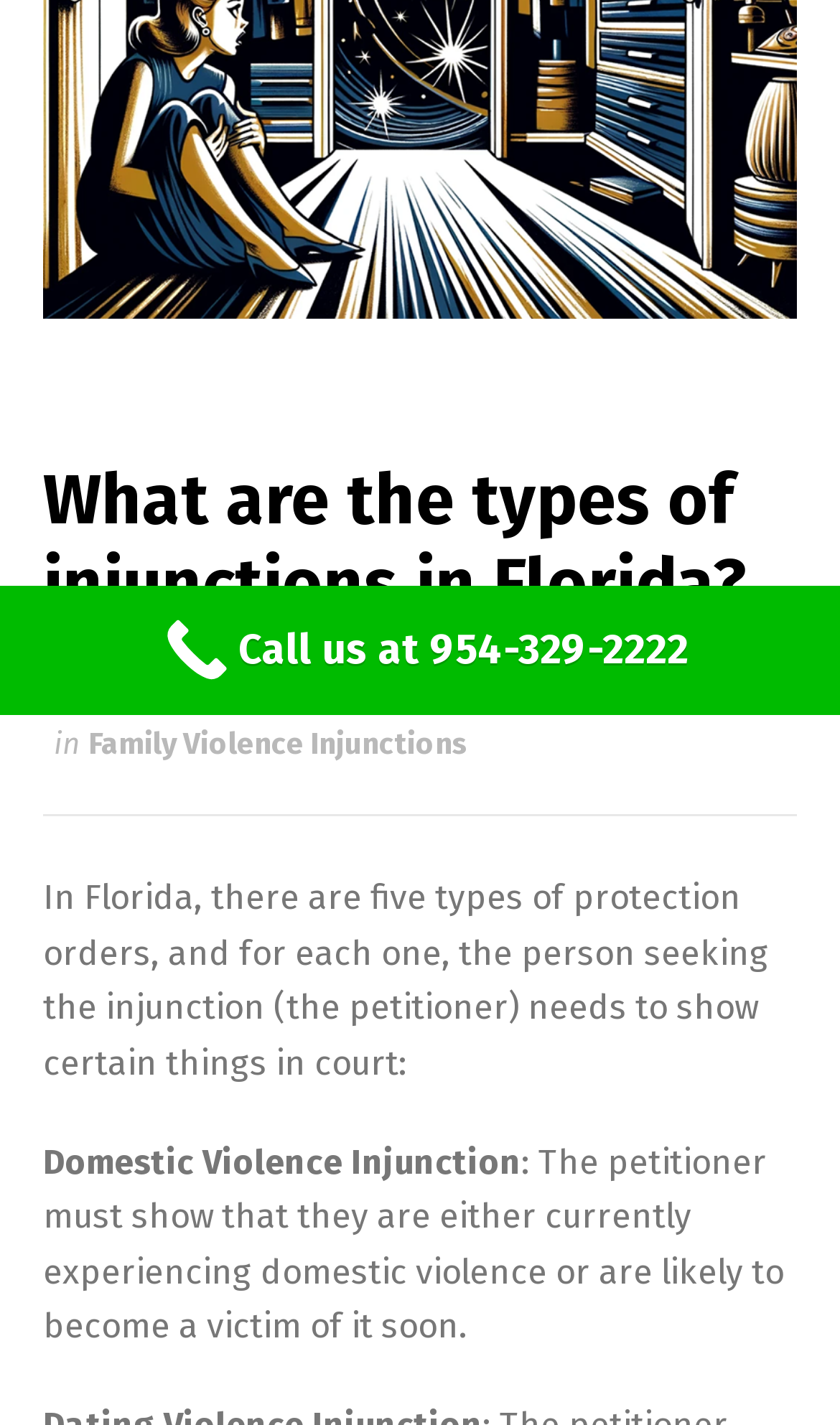Find the bounding box coordinates for the UI element that matches this description: "Call us at 954-329-2222".

[0.0, 0.411, 1.0, 0.502]